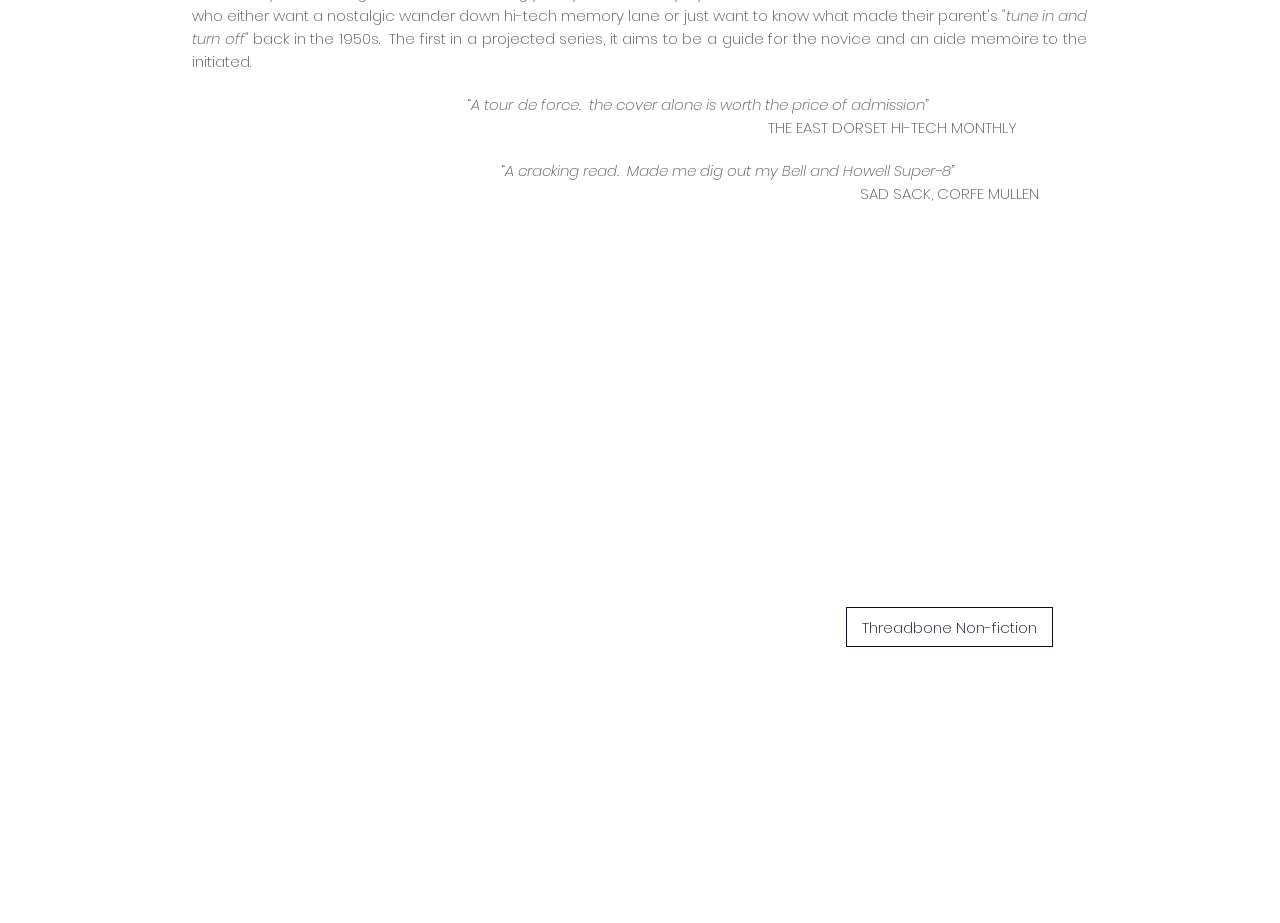Identify the bounding box coordinates necessary to click and complete the given instruction: "Open Facebook Social Icon".

[0.62, 0.852, 0.651, 0.894]